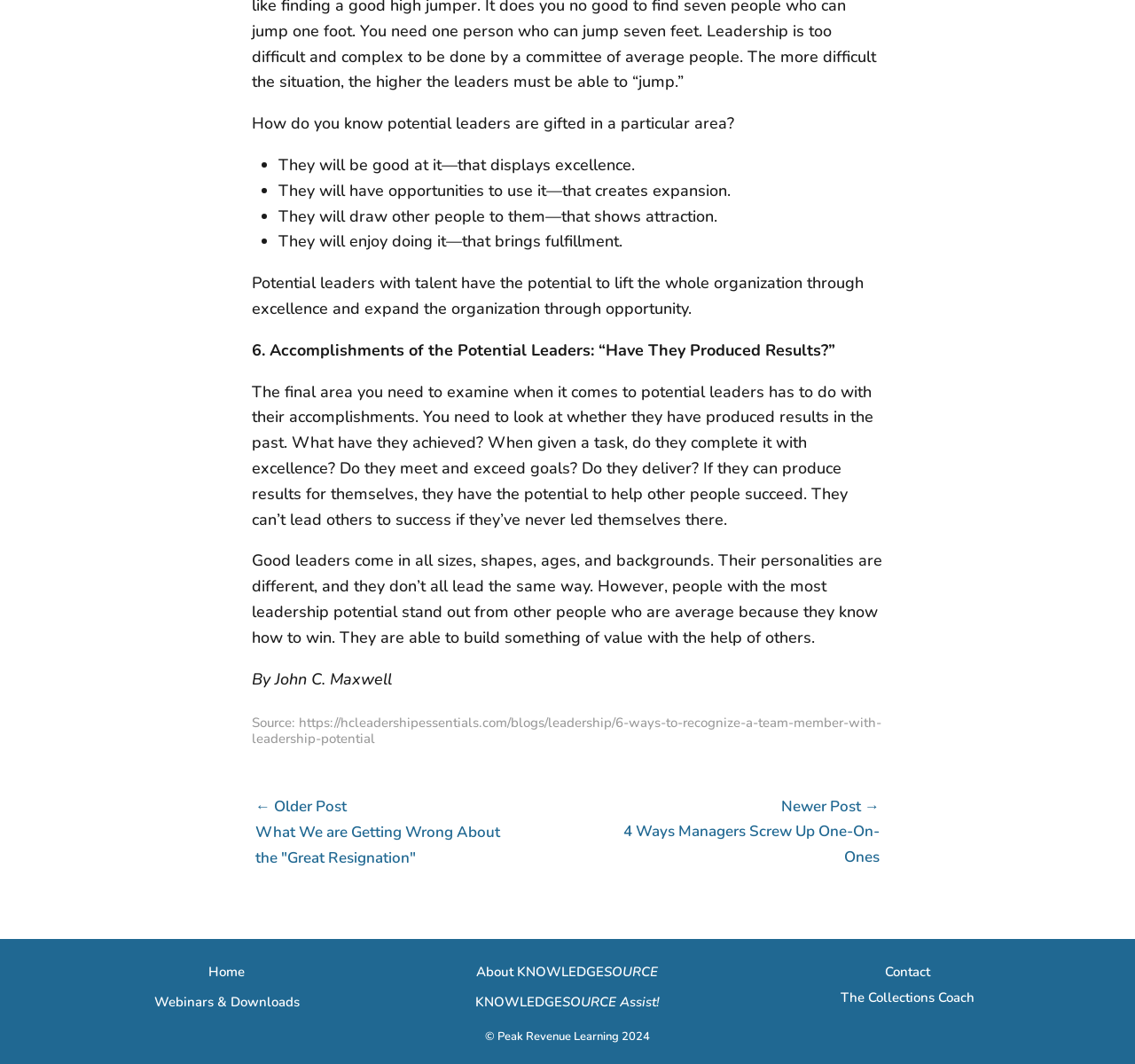Who is the author of the article?
Answer the question using a single word or phrase, according to the image.

John C. Maxwell